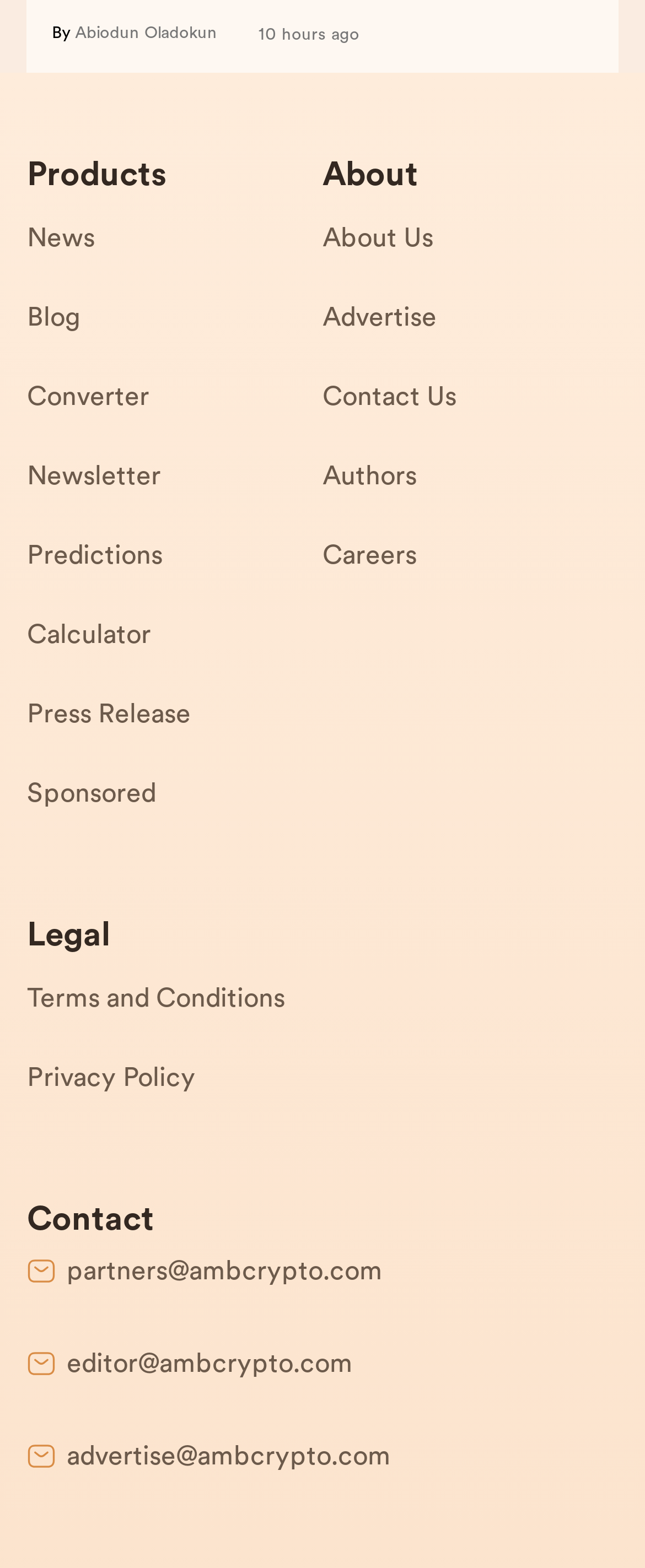What is the category of the link 'Converter'?
Using the image, provide a concise answer in one word or a short phrase.

Products